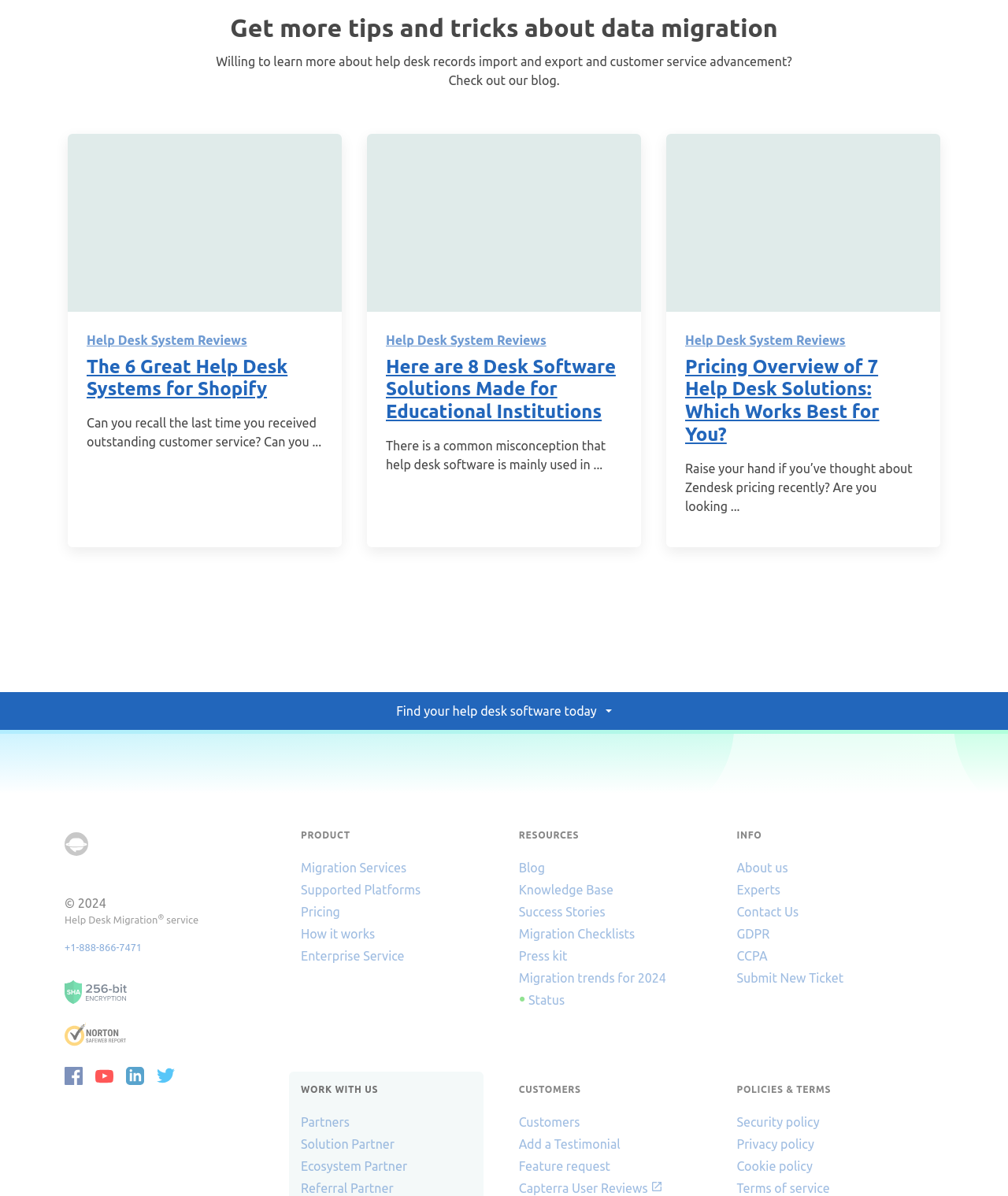Please find the bounding box coordinates of the element that must be clicked to perform the given instruction: "Read the blog post 'The 6 Great Help Desk Systems for Shopify'". The coordinates should be four float numbers from 0 to 1, i.e., [left, top, right, bottom].

[0.067, 0.112, 0.339, 0.26]